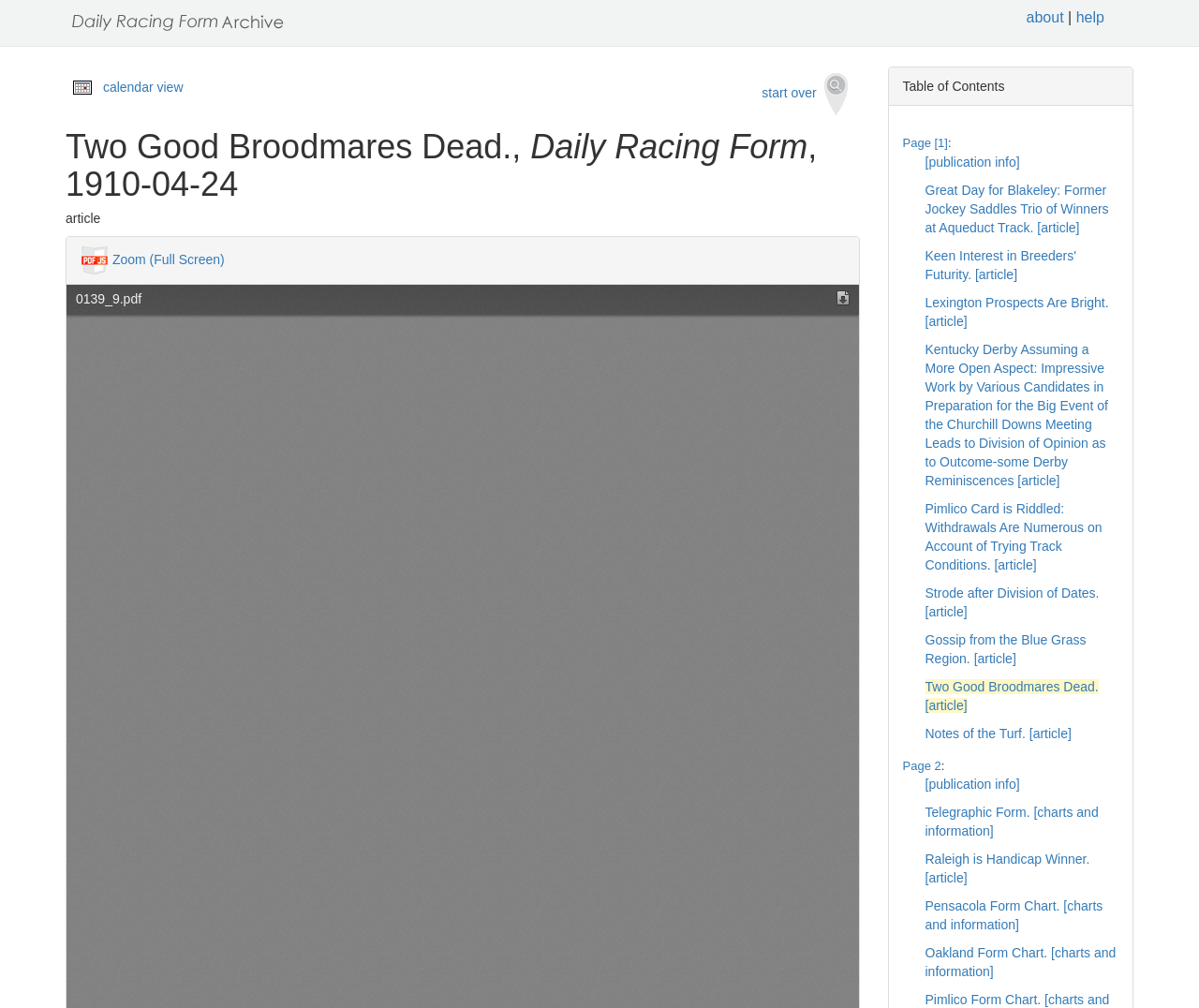Using the element description Case Studies, predict the bounding box coordinates for the UI element. Provide the coordinates in (top-left x, top-left y, bottom-right x, bottom-right y) format with values ranging from 0 to 1.

None